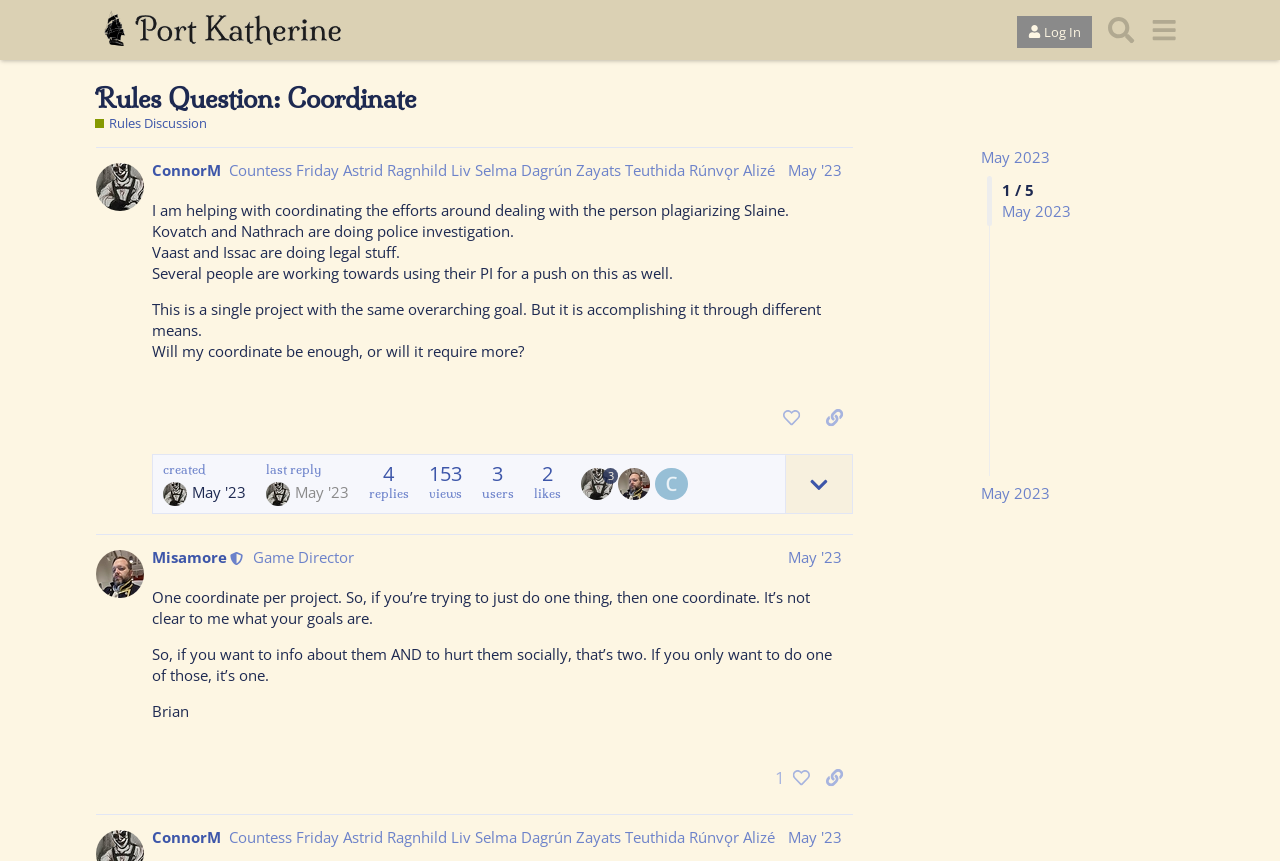Find the bounding box coordinates of the area to click in order to follow the instruction: "Log in to the forum".

[0.795, 0.018, 0.853, 0.055]